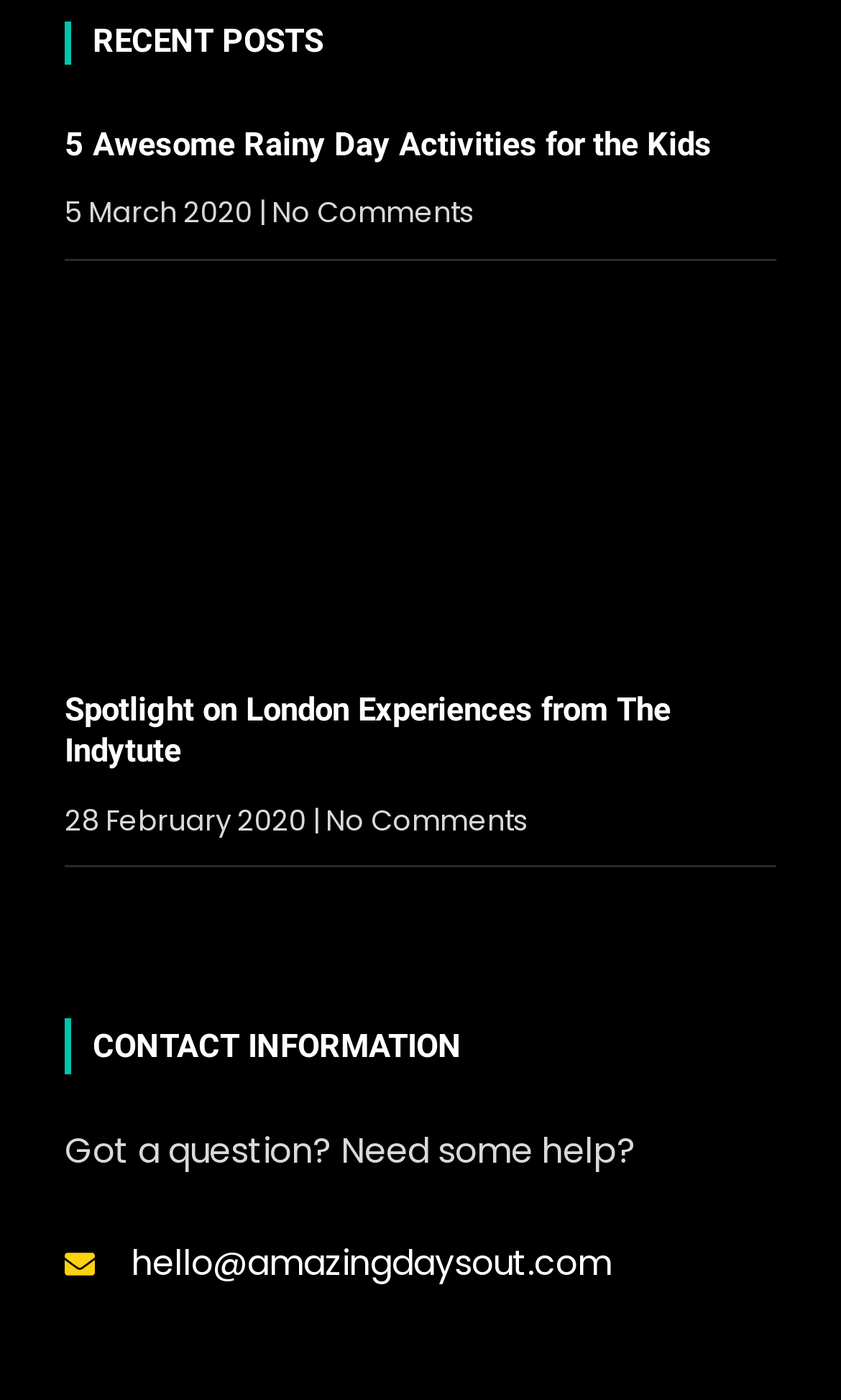What is the date of the latest article?
Give a one-word or short-phrase answer derived from the screenshot.

5 March 2020